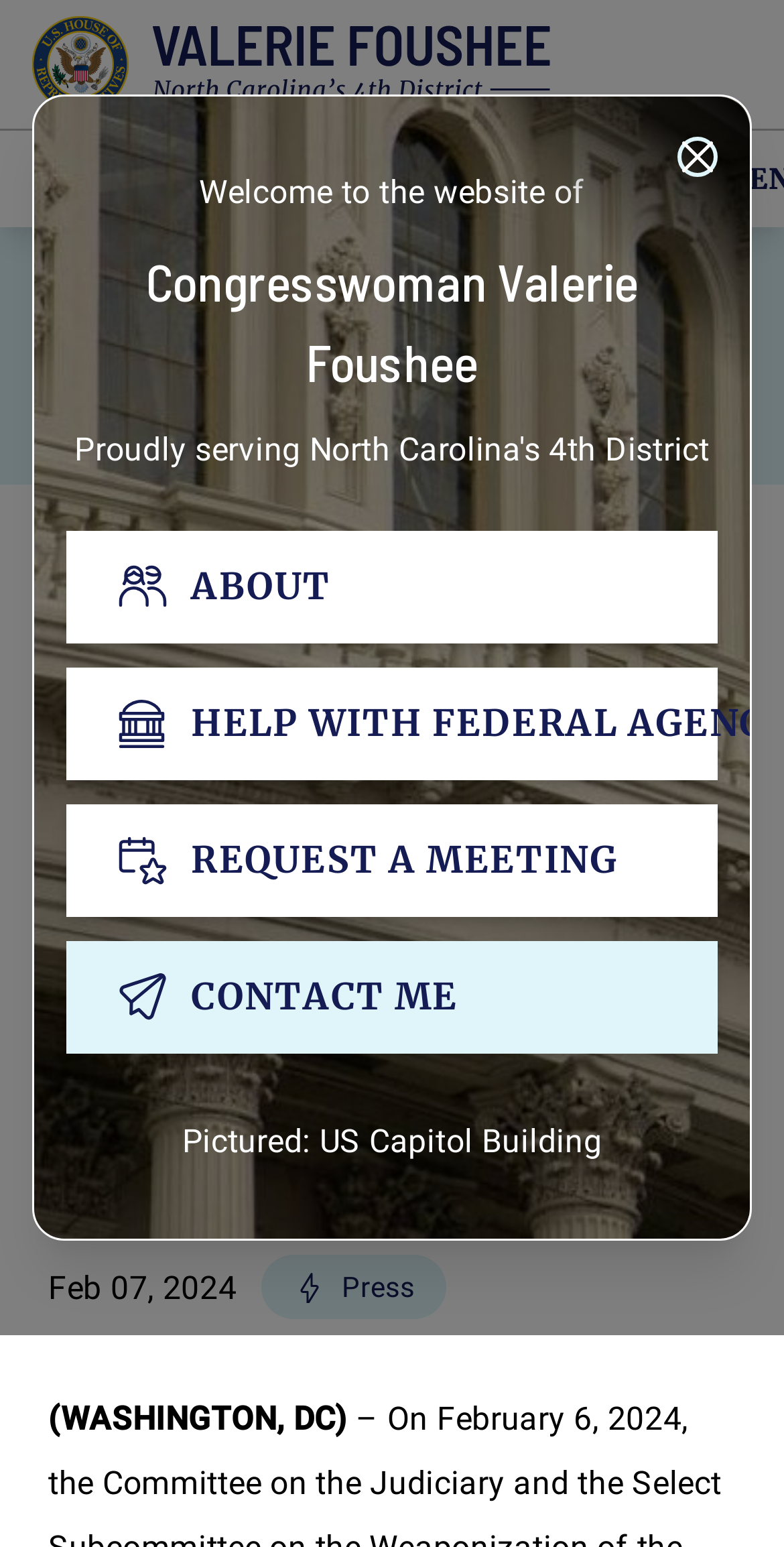Answer the following query concisely with a single word or phrase:
What is the date of the press release?

Feb 07, 2024